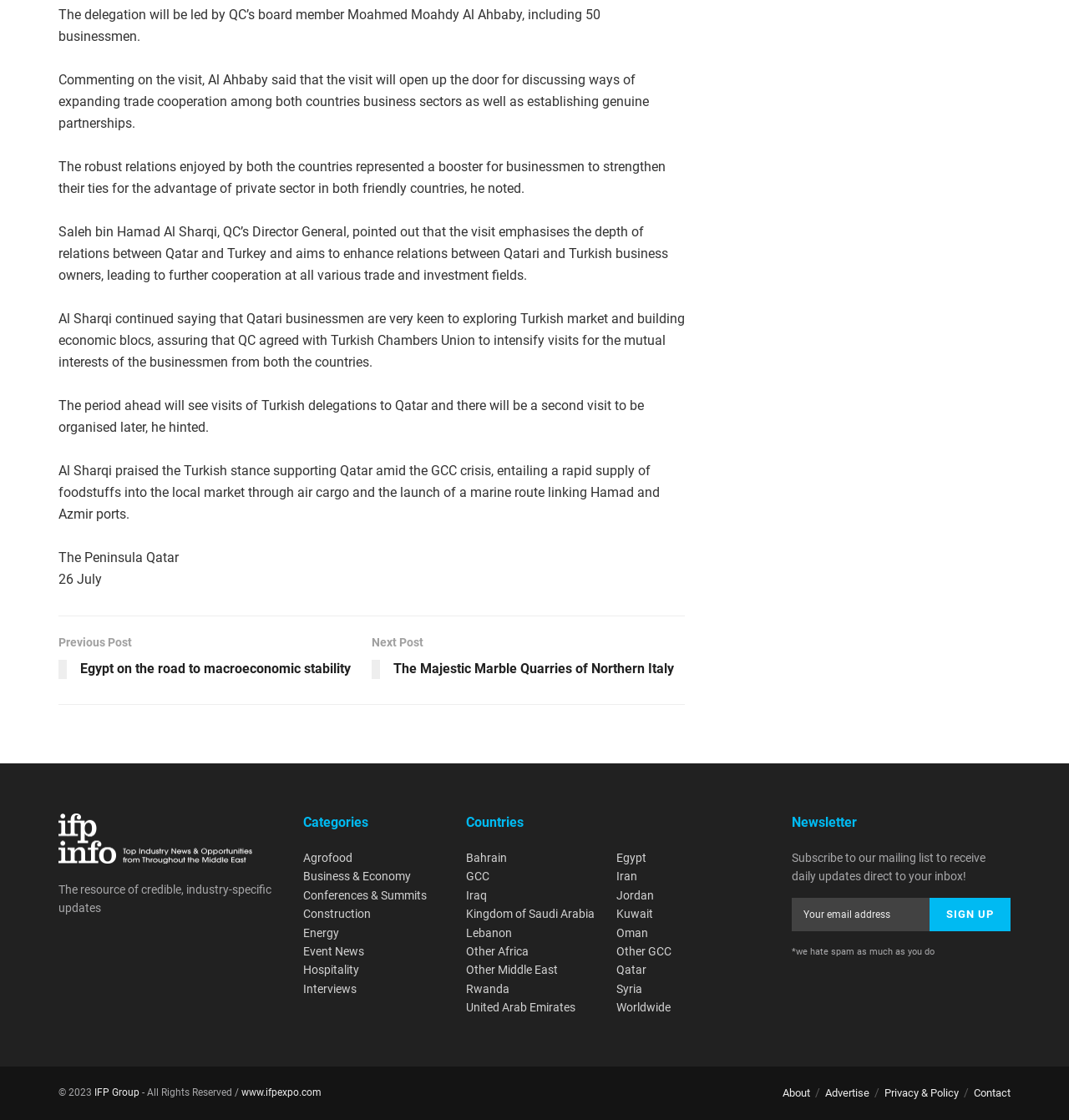Predict the bounding box coordinates for the UI element described as: "Event News". The coordinates should be four float numbers between 0 and 1, presented as [left, top, right, bottom].

[0.283, 0.843, 0.34, 0.855]